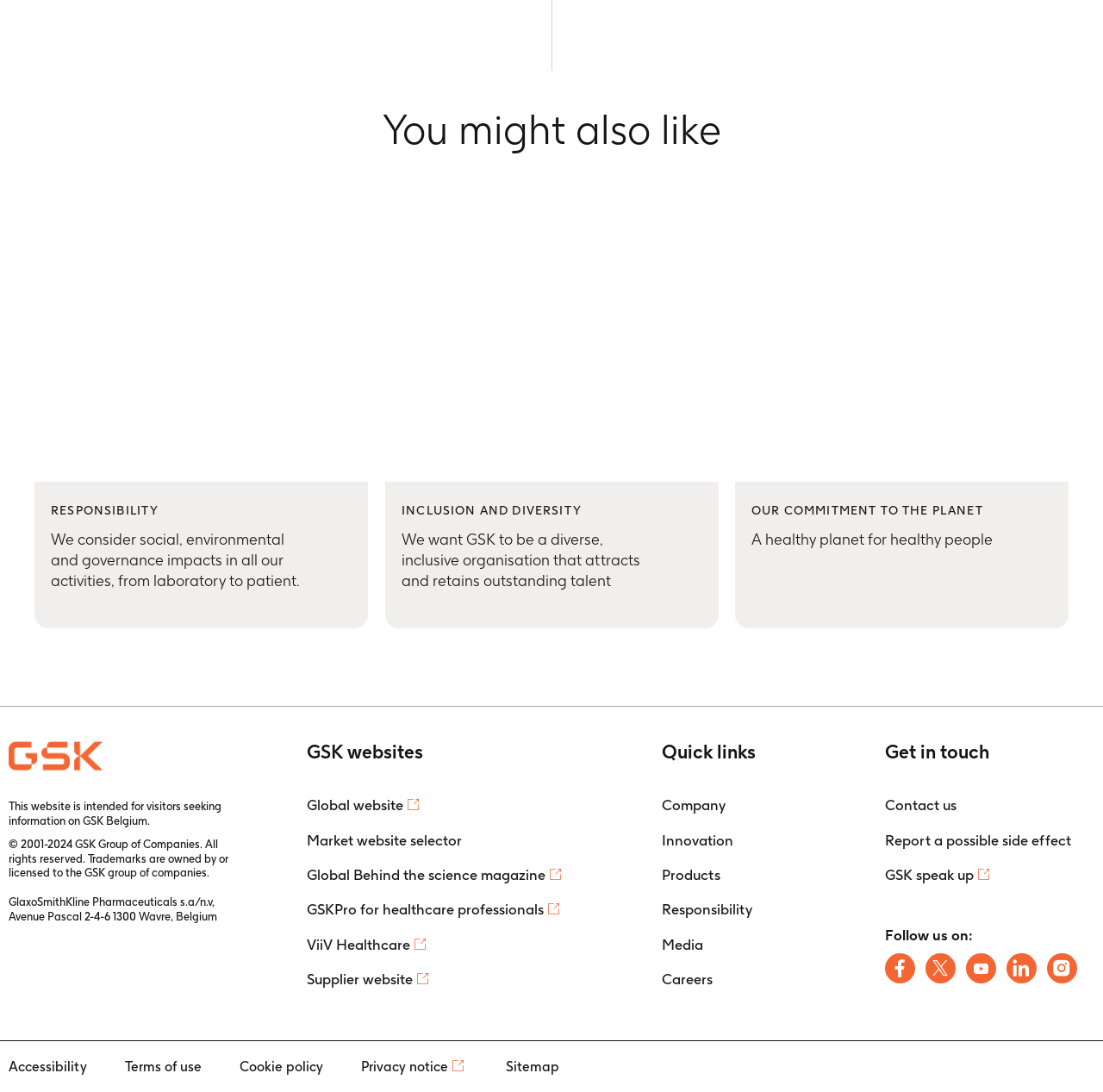What is the topic of the image with the description 'group of children'?
Look at the image and respond with a single word or a short phrase.

RESPONSIBILITY